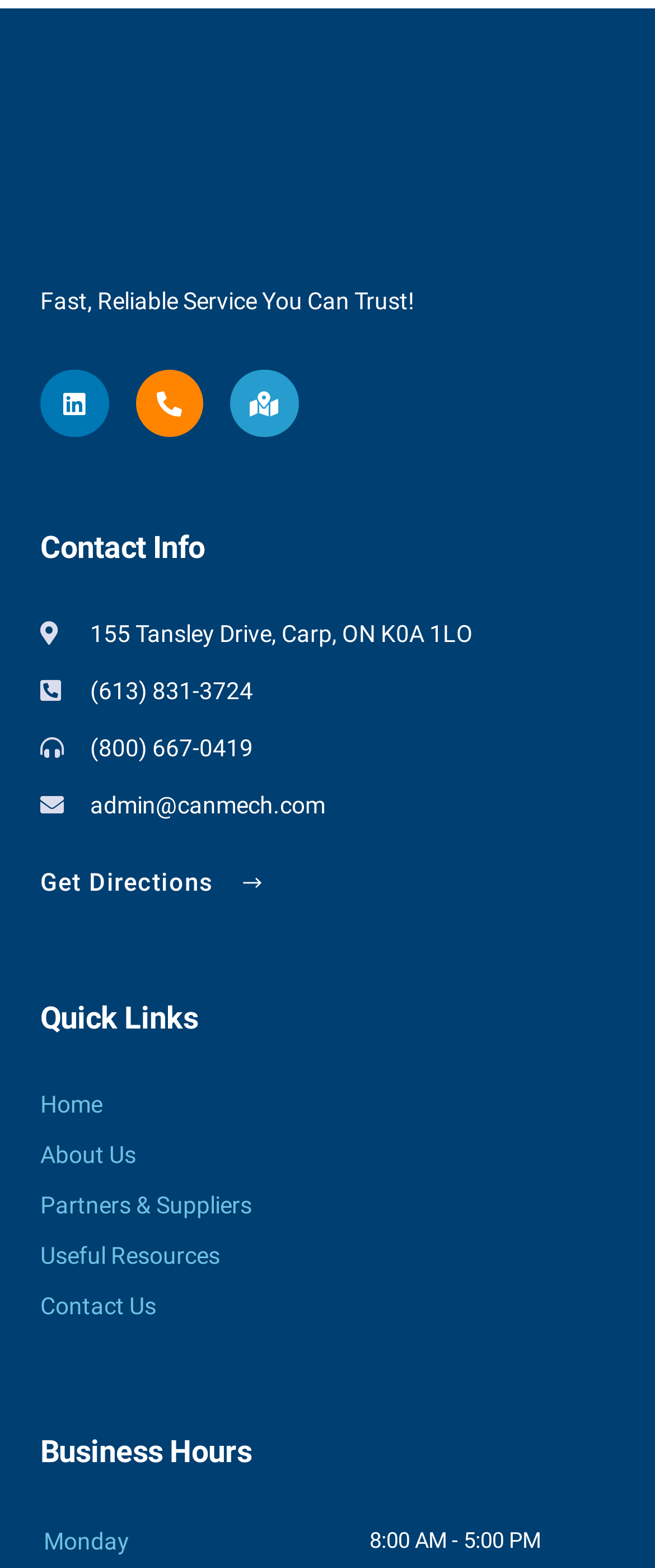Could you locate the bounding box coordinates for the section that should be clicked to accomplish this task: "Get directions".

[0.062, 0.556, 0.404, 0.574]